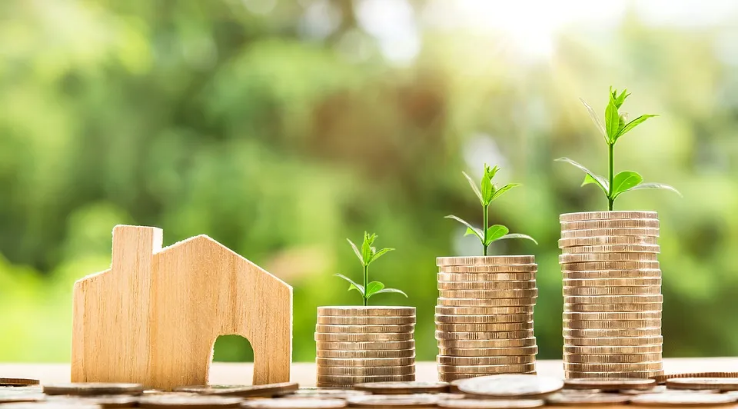What is the effect of the blurred green background?
Refer to the image and provide a one-word or short phrase answer.

adds a sense of calmness